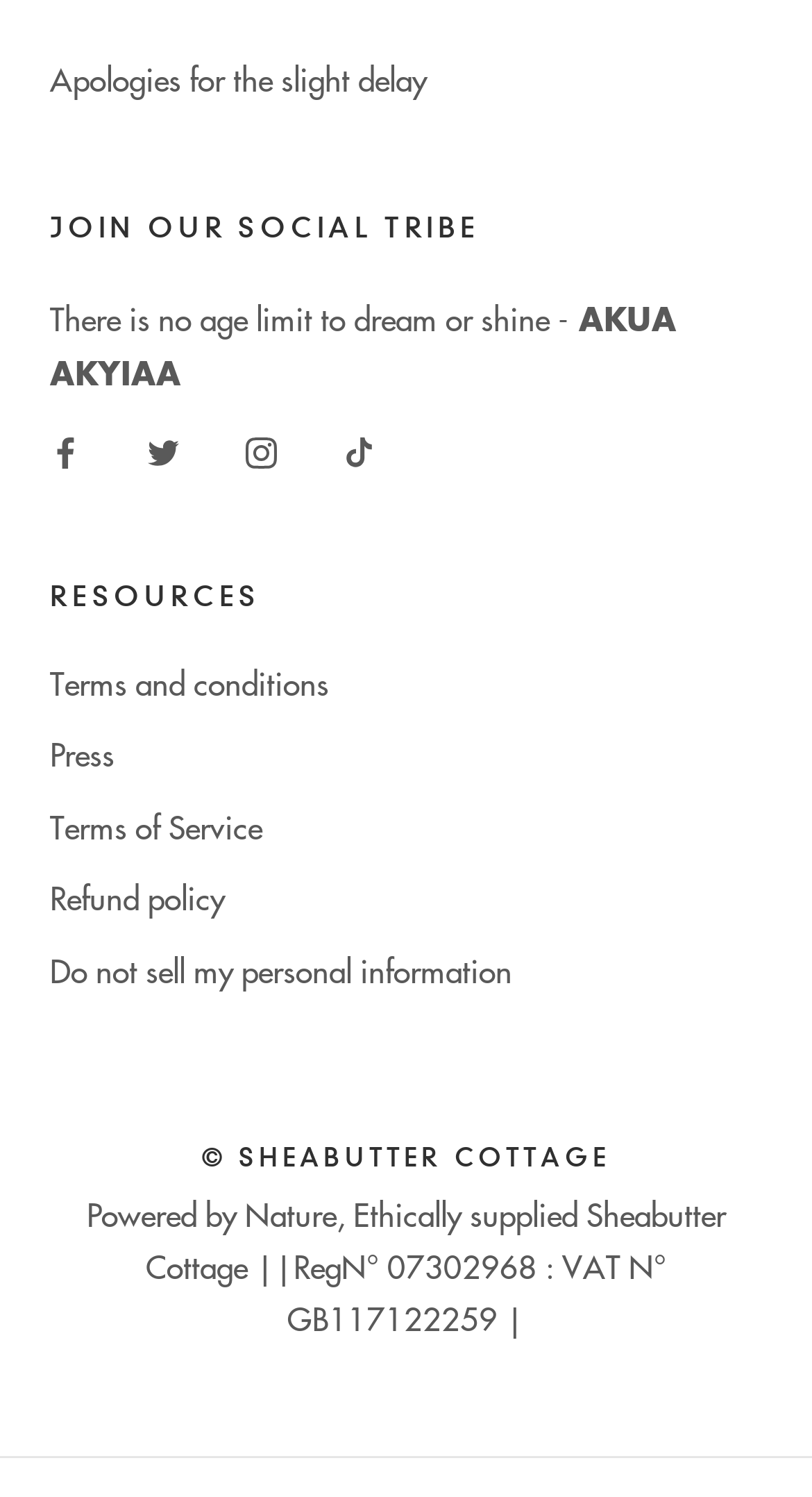Pinpoint the bounding box coordinates of the clickable element needed to complete the instruction: "Go to Twitter". The coordinates should be provided as four float numbers between 0 and 1: [left, top, right, bottom].

[0.182, 0.282, 0.221, 0.317]